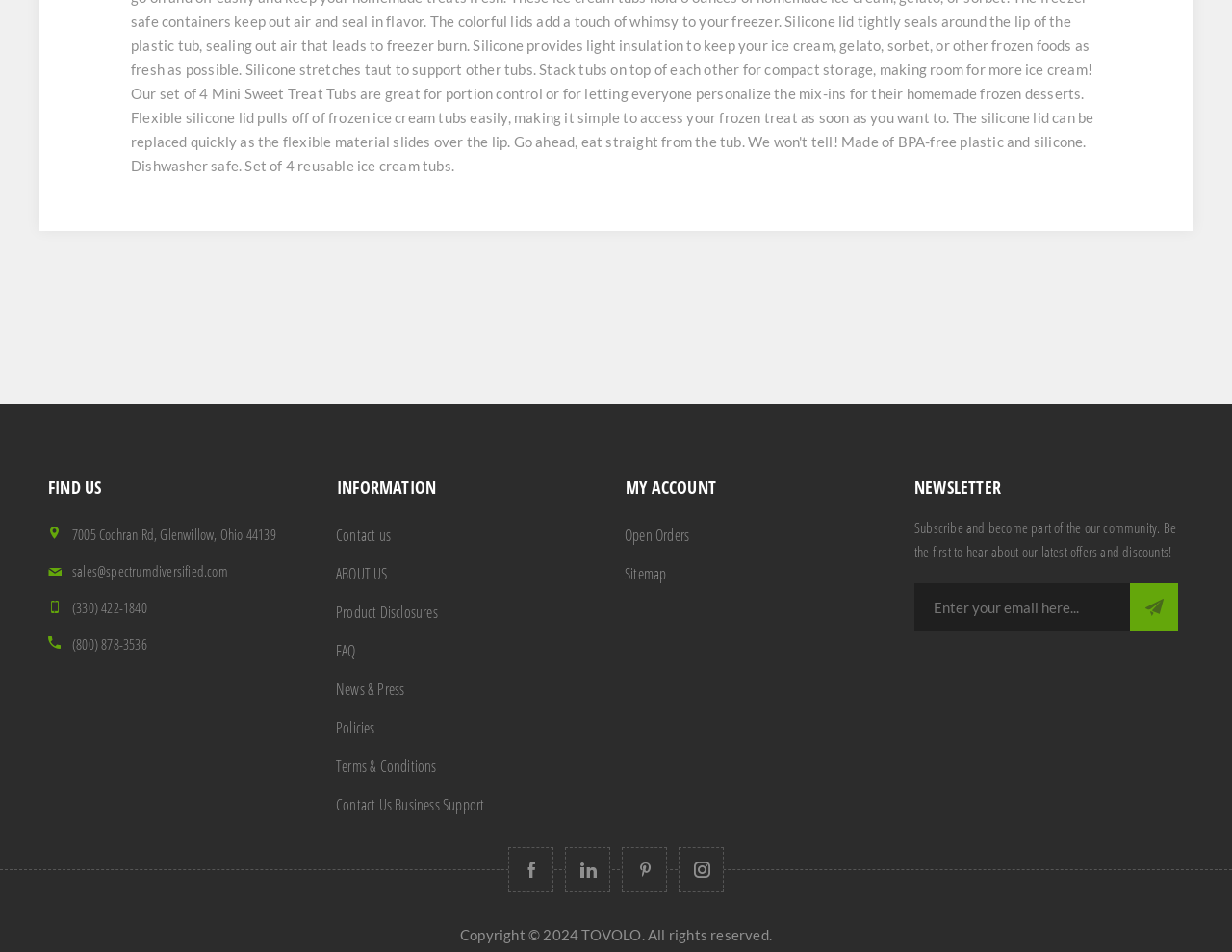What are the three main sections on the webpage?
Please provide a single word or phrase as the answer based on the screenshot.

FIND US, INFORMATION, MY ACCOUNT